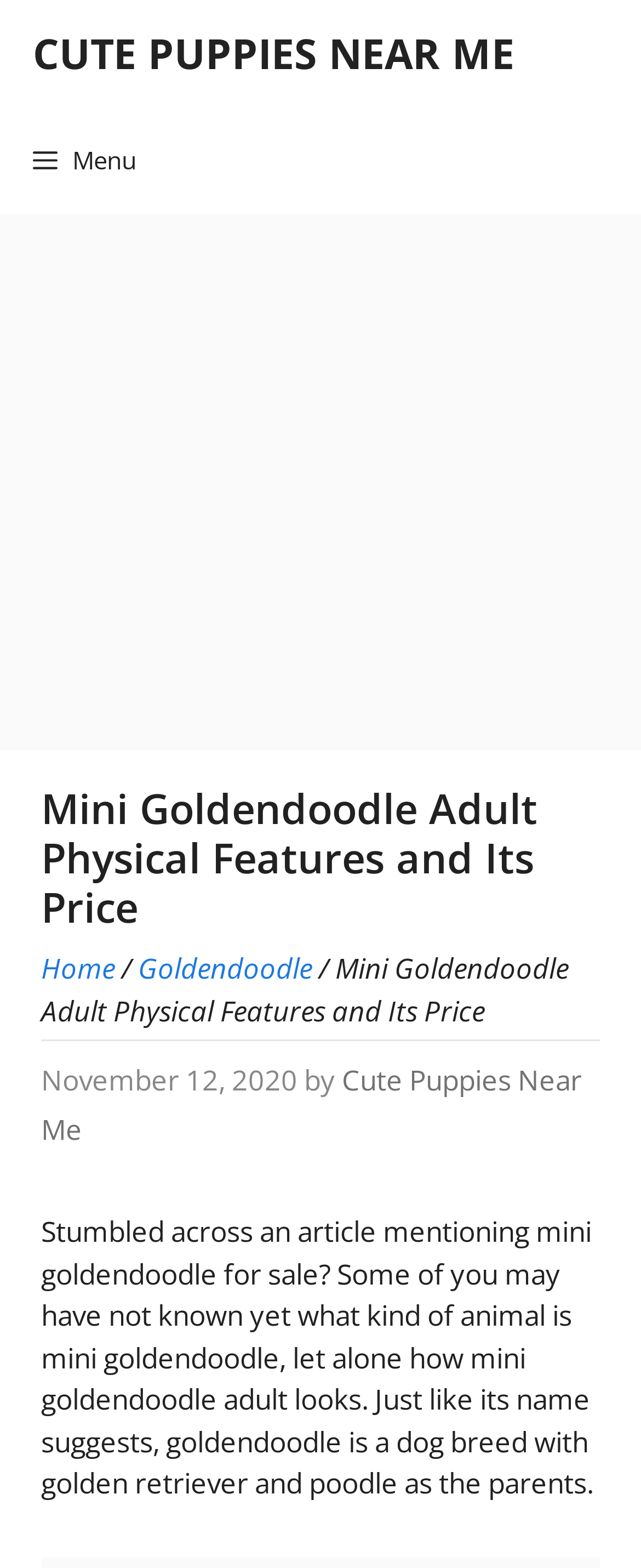Based on what you see in the screenshot, provide a thorough answer to this question: What is the relationship between golden retriever and poodle?

The article explains that goldendoodle is a dog breed with golden retriever and poodle as parents, indicating a parental relationship between the two breeds.